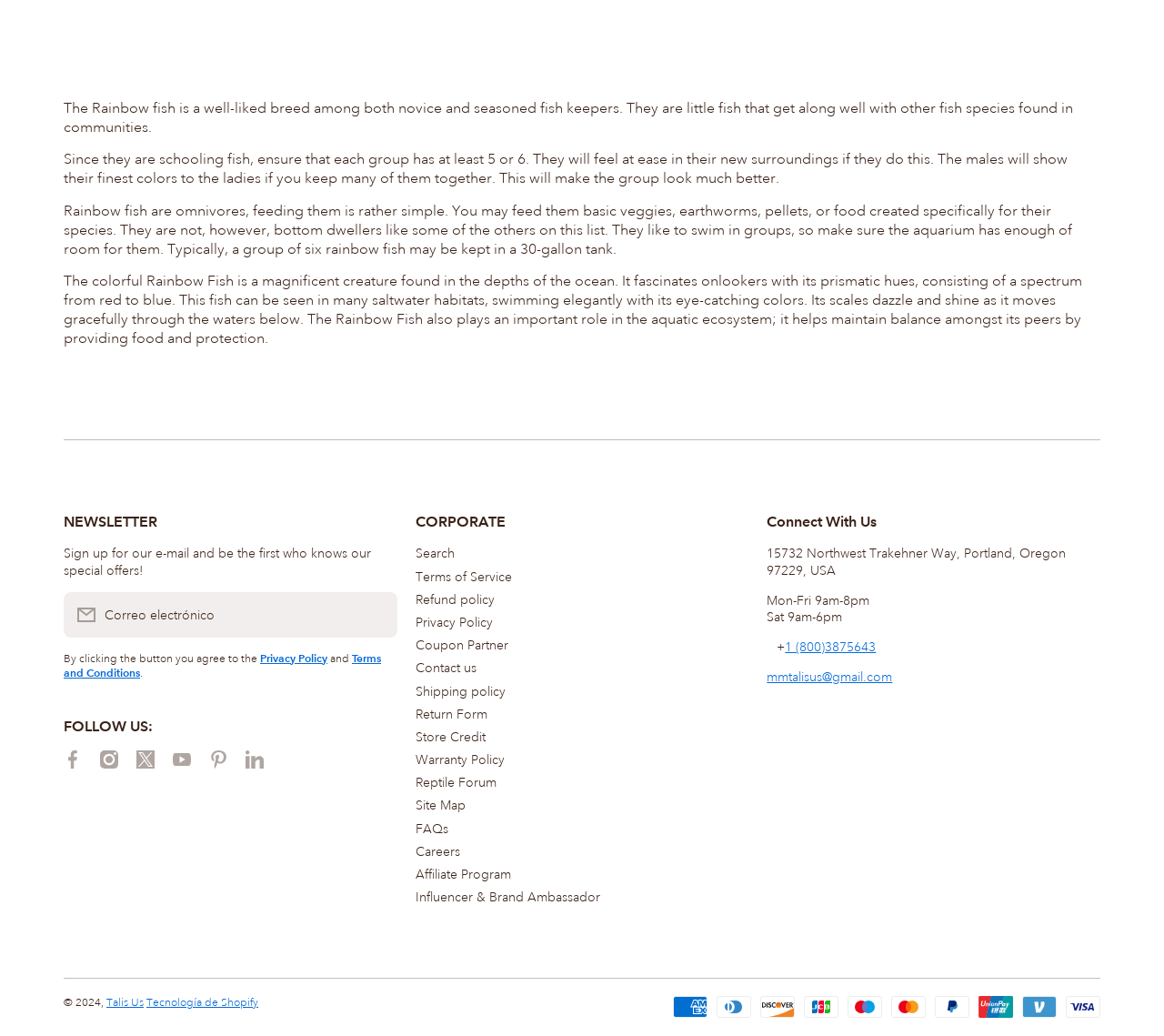Determine the bounding box for the HTML element described here: "Influencer & Brand Ambassador". The coordinates should be given as [left, top, right, bottom] with each number being a float between 0 and 1.

[0.357, 0.852, 0.515, 0.874]